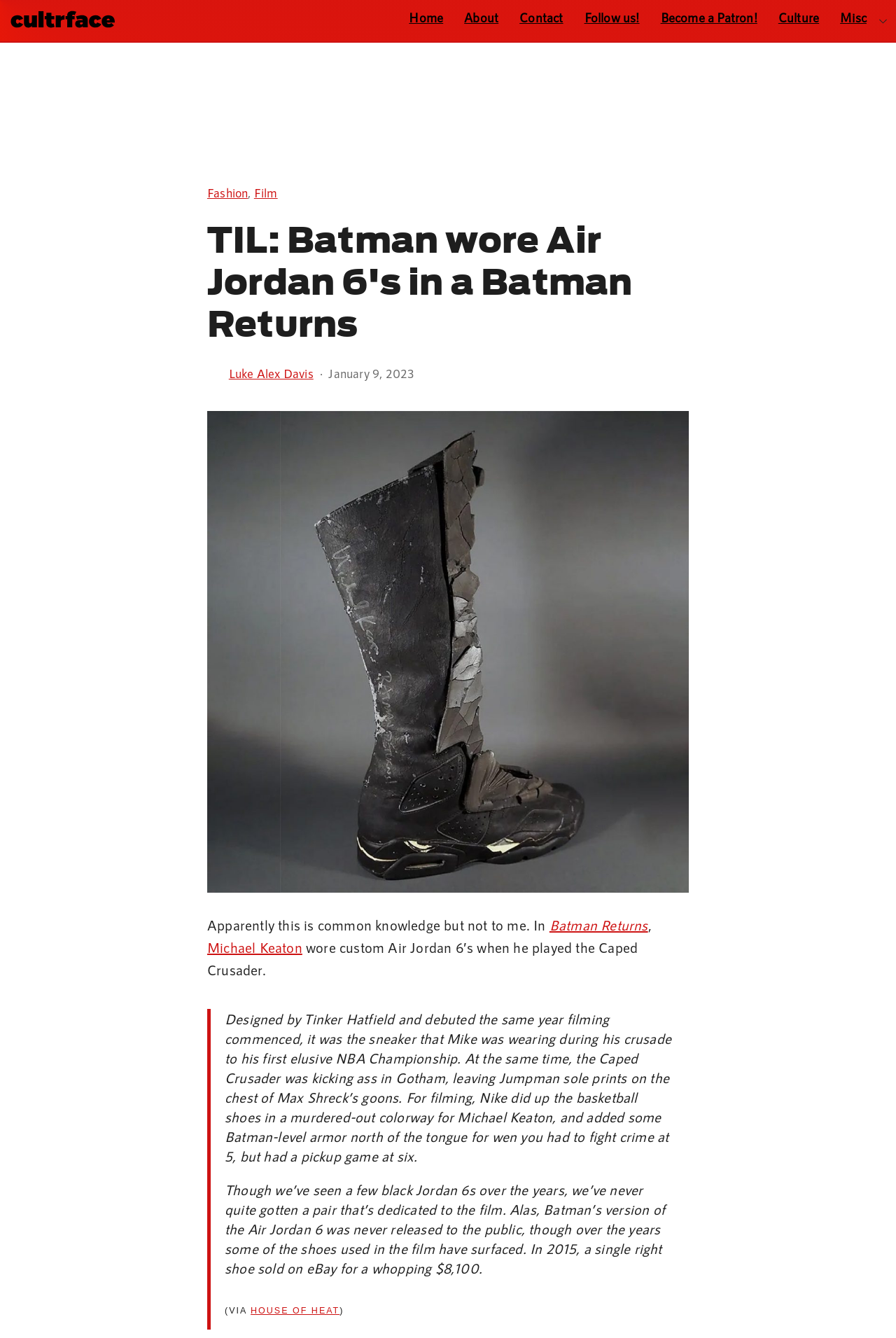Identify the bounding box coordinates of the clickable region to carry out the given instruction: "view news".

None